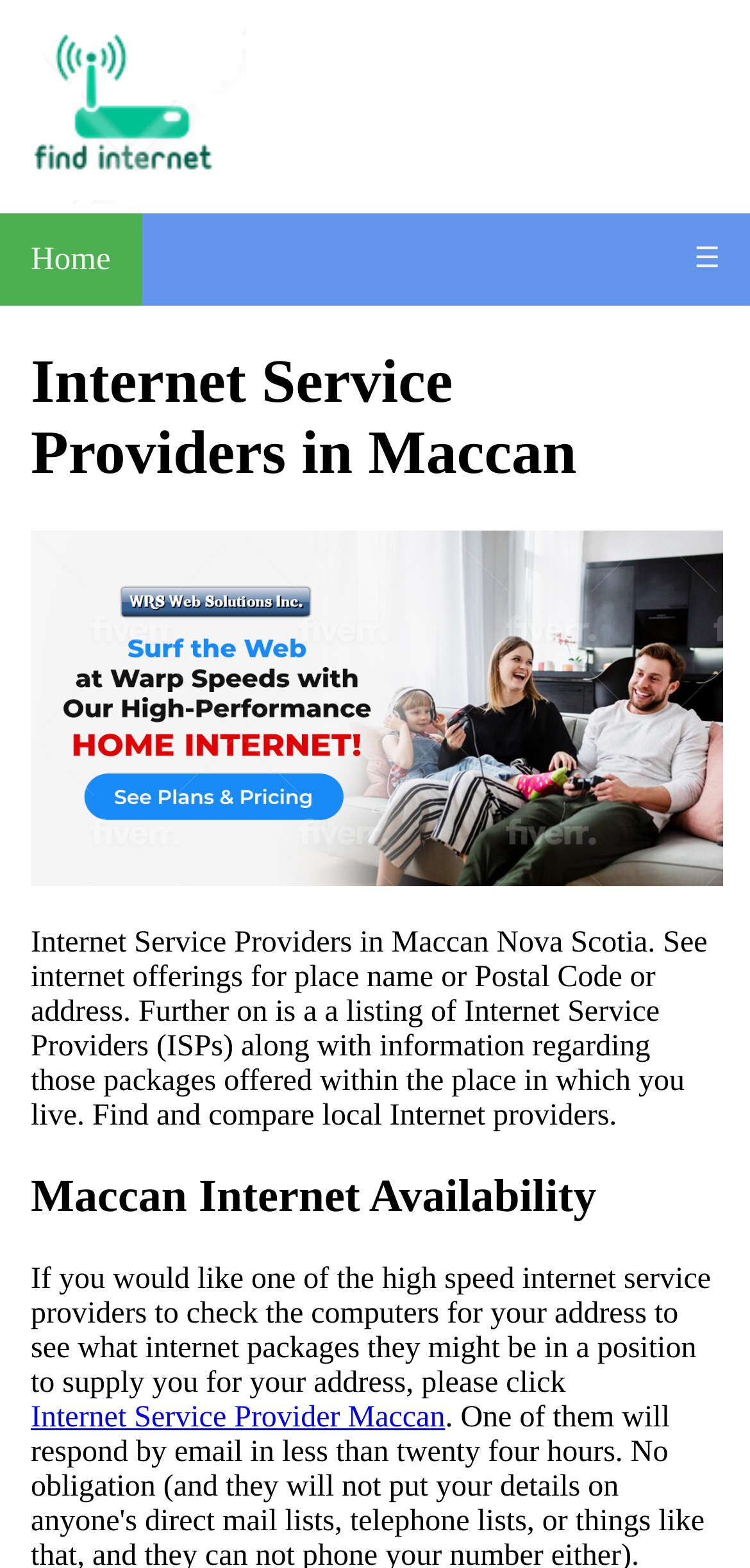Using the details in the image, give a detailed response to the question below:
What is the name of the place where internet packages are available?

The webpage's heading and content suggest that the place where internet packages are available is Maccan, Nova Scotia. This is also supported by the link 'Maccan internet plans' and the static text 'Internet Service Providers in Maccan Nova Scotia'.